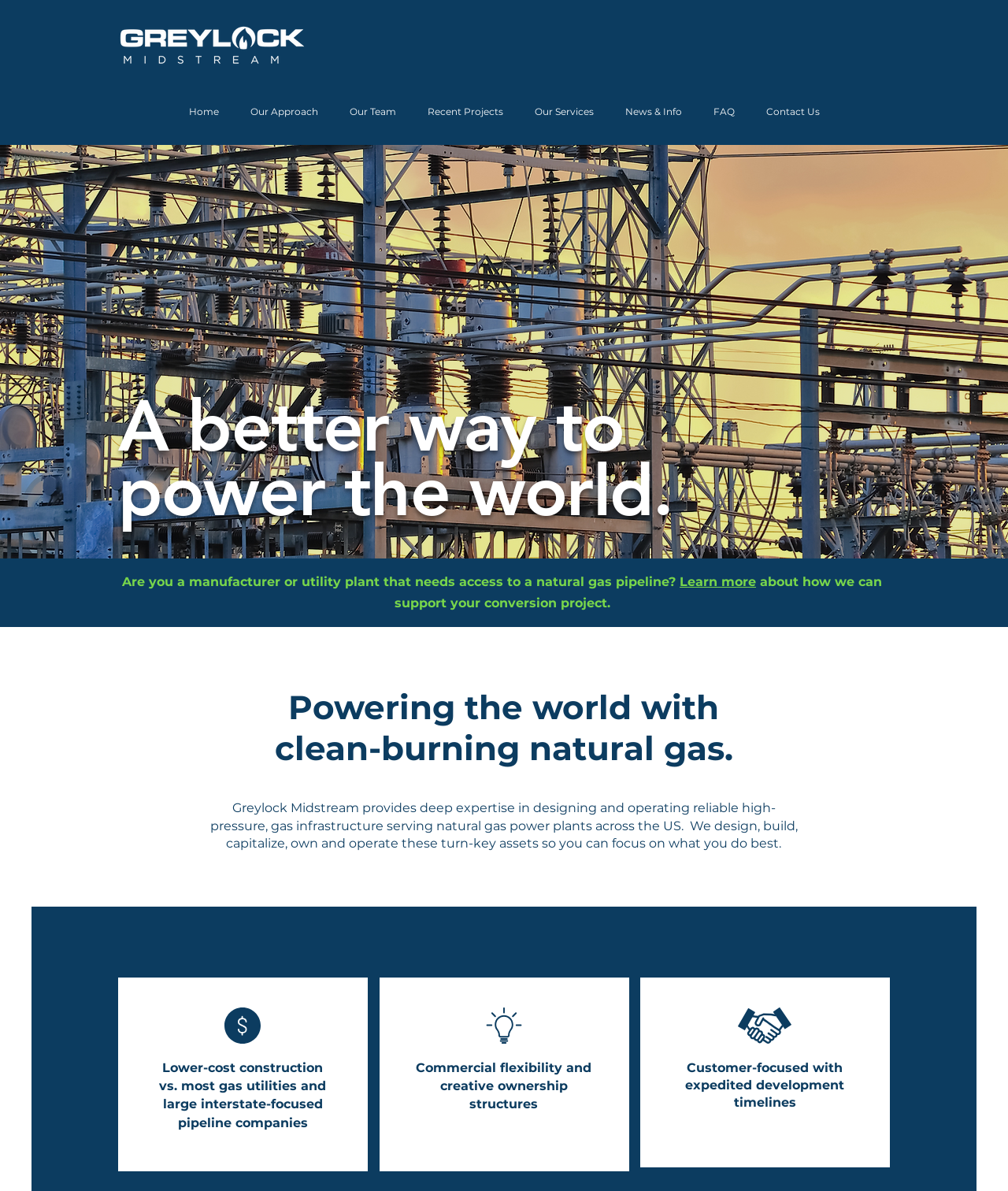Determine the primary headline of the webpage.

A better way to power the world.